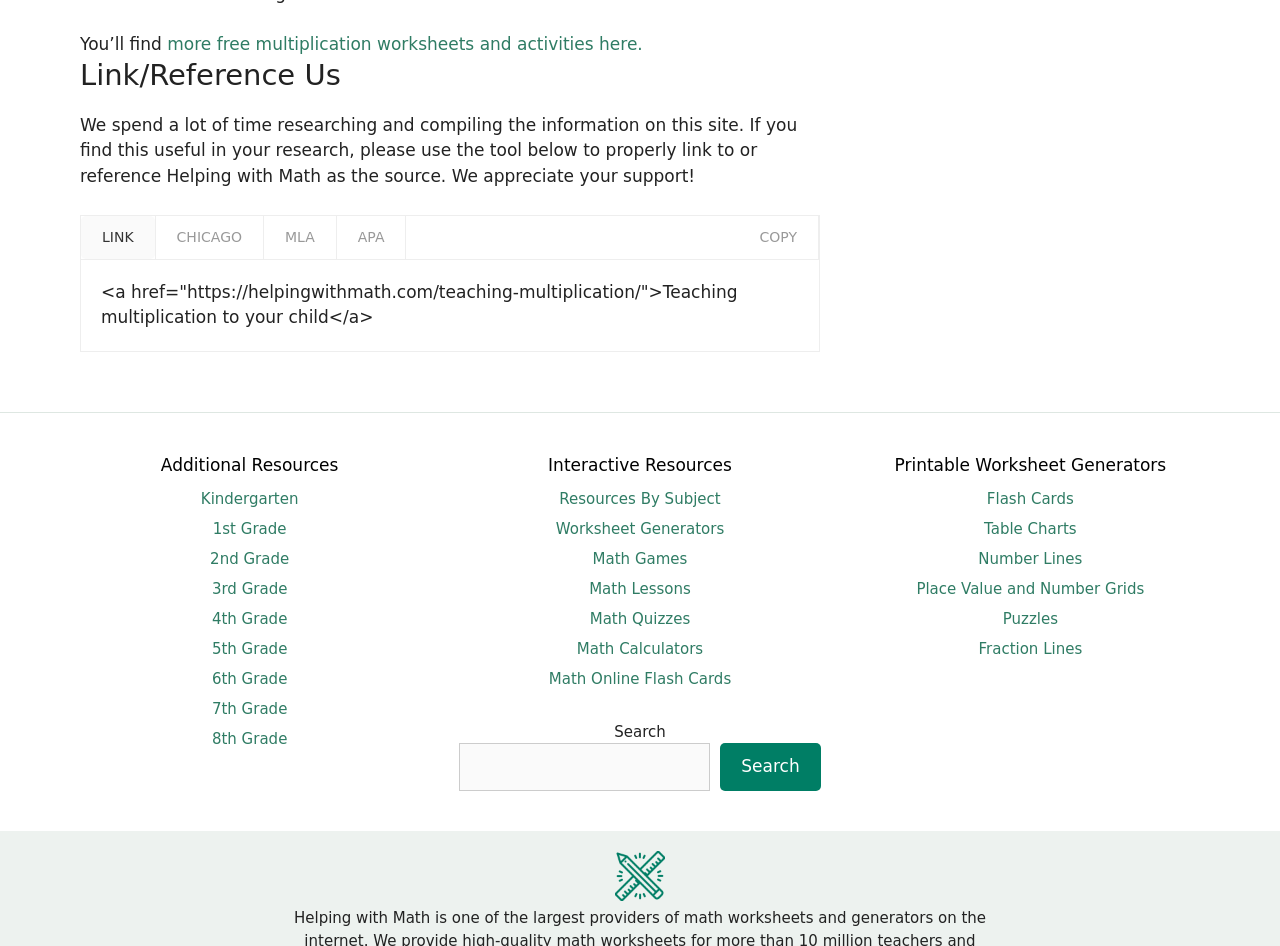What grade levels are supported by the website?
Based on the image, answer the question in a detailed manner.

The website provides resources for various grade levels, including Kindergarten, 1st Grade, 2nd Grade, 3rd Grade, 4th Grade, 5th Grade, 6th Grade, 7th Grade, and 8th Grade. This is evident from the links provided under the 'Additional Resources' section.